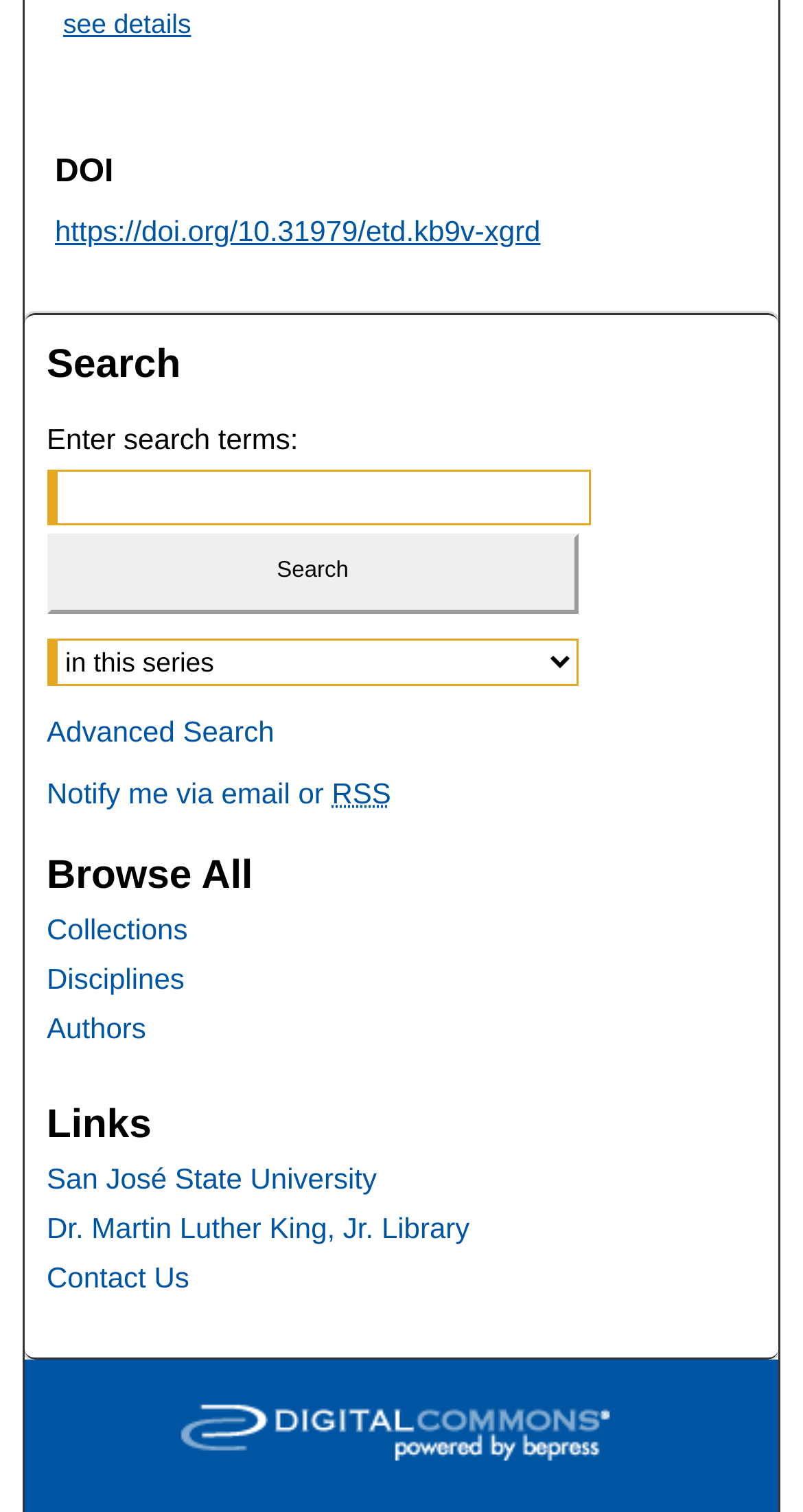Use a single word or phrase to answer the question: 
What is the name of the library mentioned on the webpage?

Dr. Martin Luther King, Jr. Library